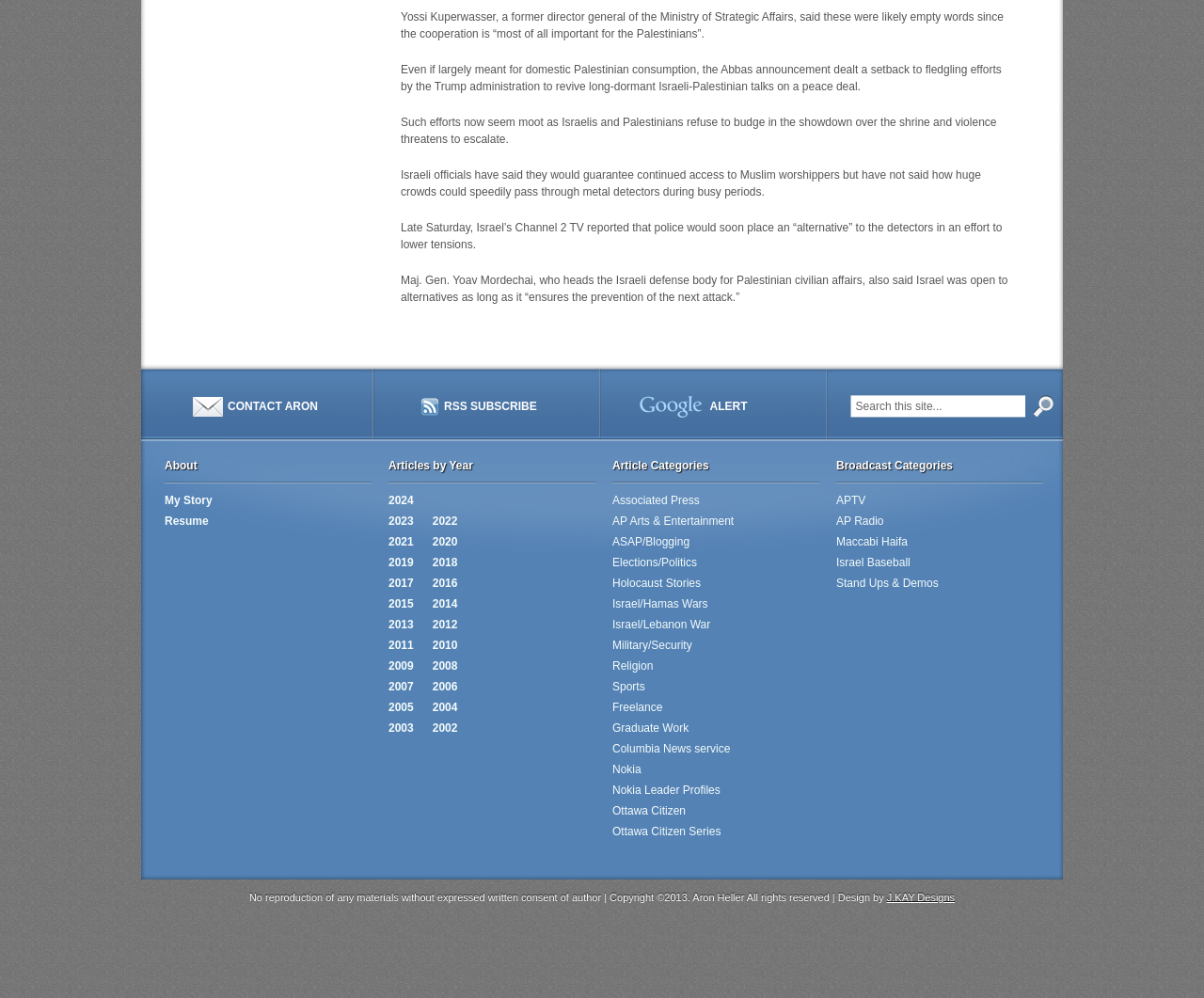What type of content is categorized by year?
Refer to the image and provide a one-word or short phrase answer.

Articles